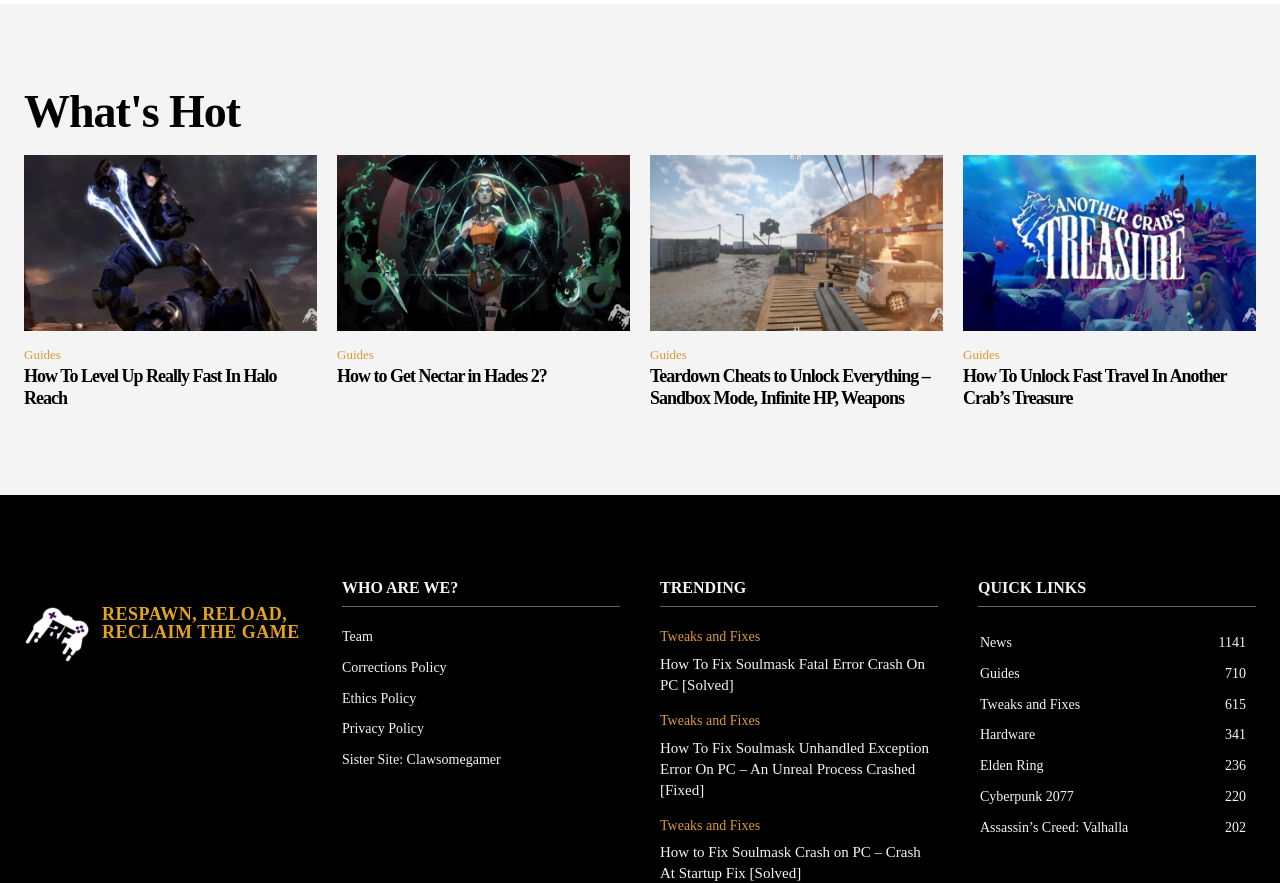What is the text of the second heading under 'TRENDING'?
Based on the image, provide a one-word or brief-phrase response.

How To Fix Soulmask Unhandled Exception Error On PC